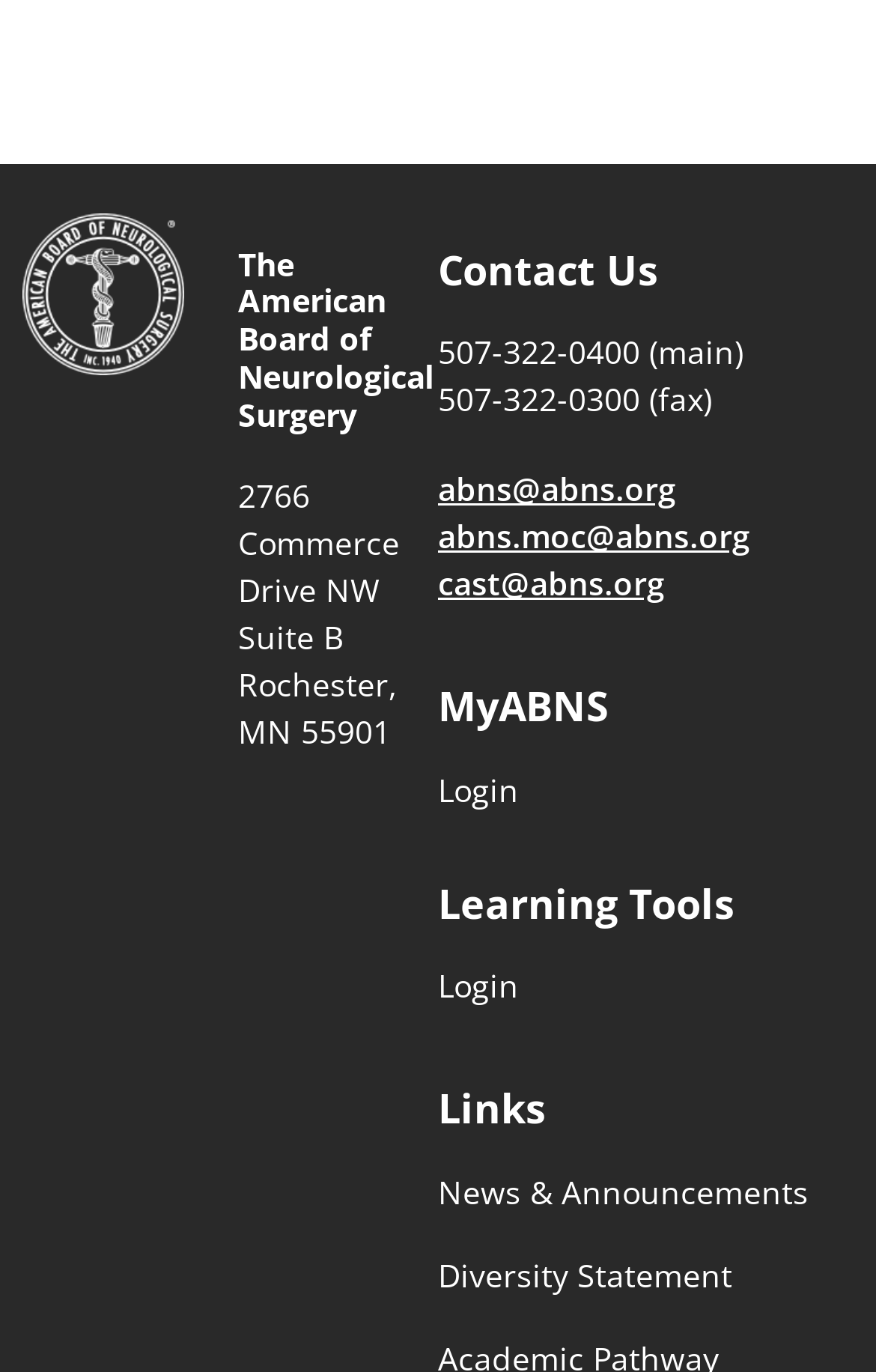Identify the bounding box coordinates of the clickable section necessary to follow the following instruction: "Access Learning Tools". The coordinates should be presented as four float numbers from 0 to 1, i.e., [left, top, right, bottom].

[0.5, 0.641, 0.975, 0.677]